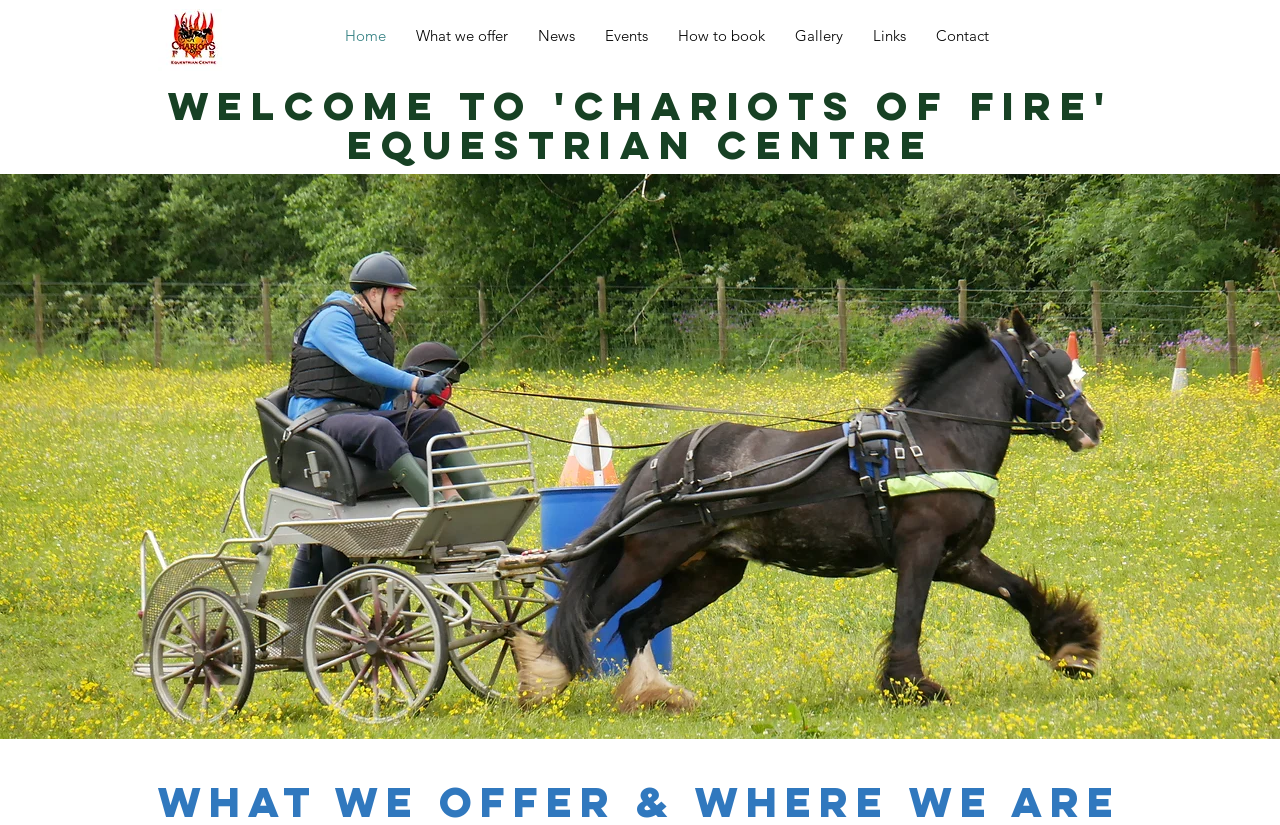From the details in the image, provide a thorough response to the question: What is the name of the equestrian centre?

I inferred this answer by looking at the image with the text 'CHARIOTS.jpeg' and the heading 'welcome to chariots of fire equestrian centre', which suggests that the name of the equestrian centre is 'Chariots of Fire'.